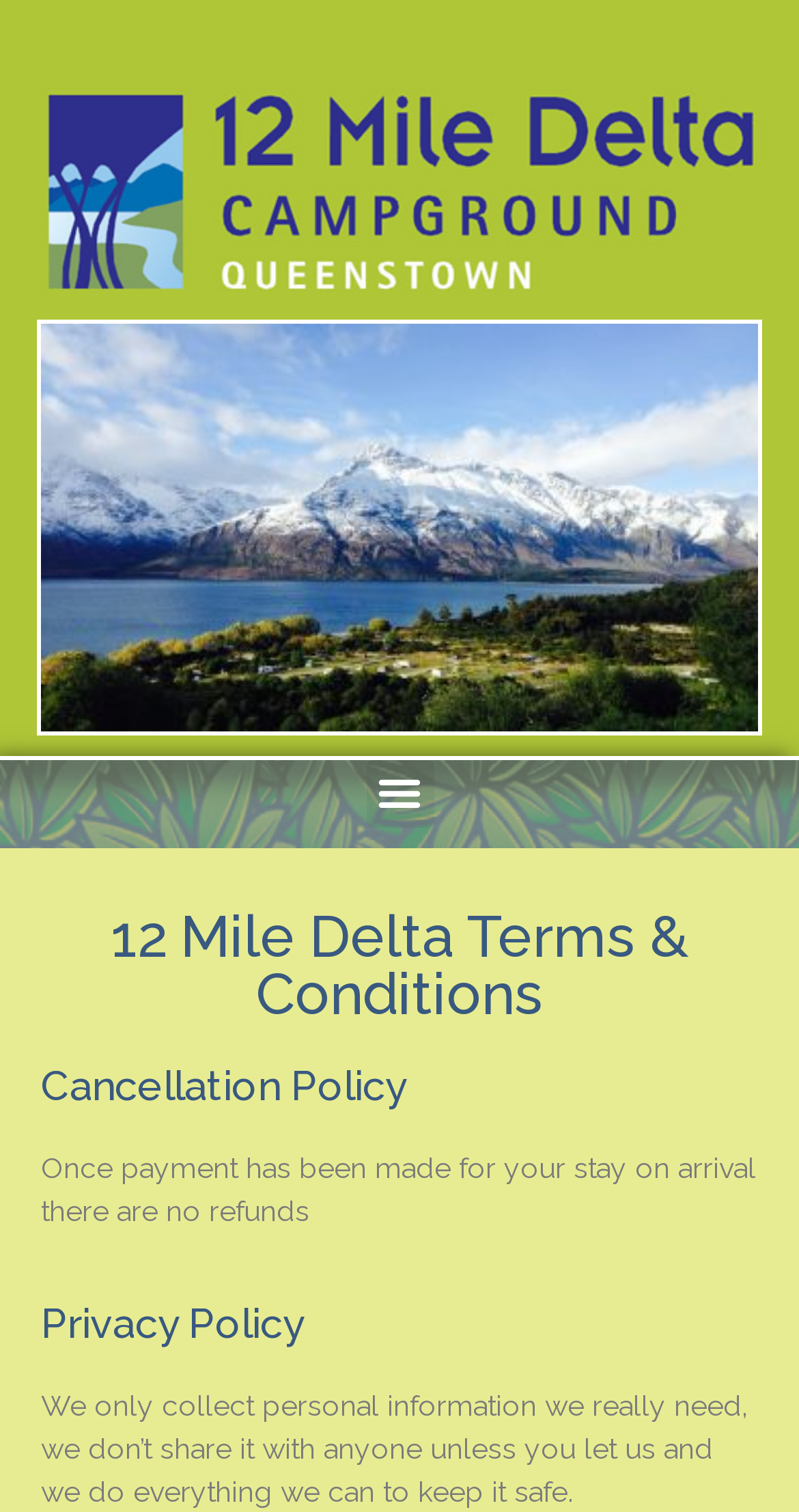Extract the bounding box coordinates of the UI element described: "Menu". Provide the coordinates in the format [left, top, right, bottom] with values ranging from 0 to 1.

[0.458, 0.502, 0.542, 0.547]